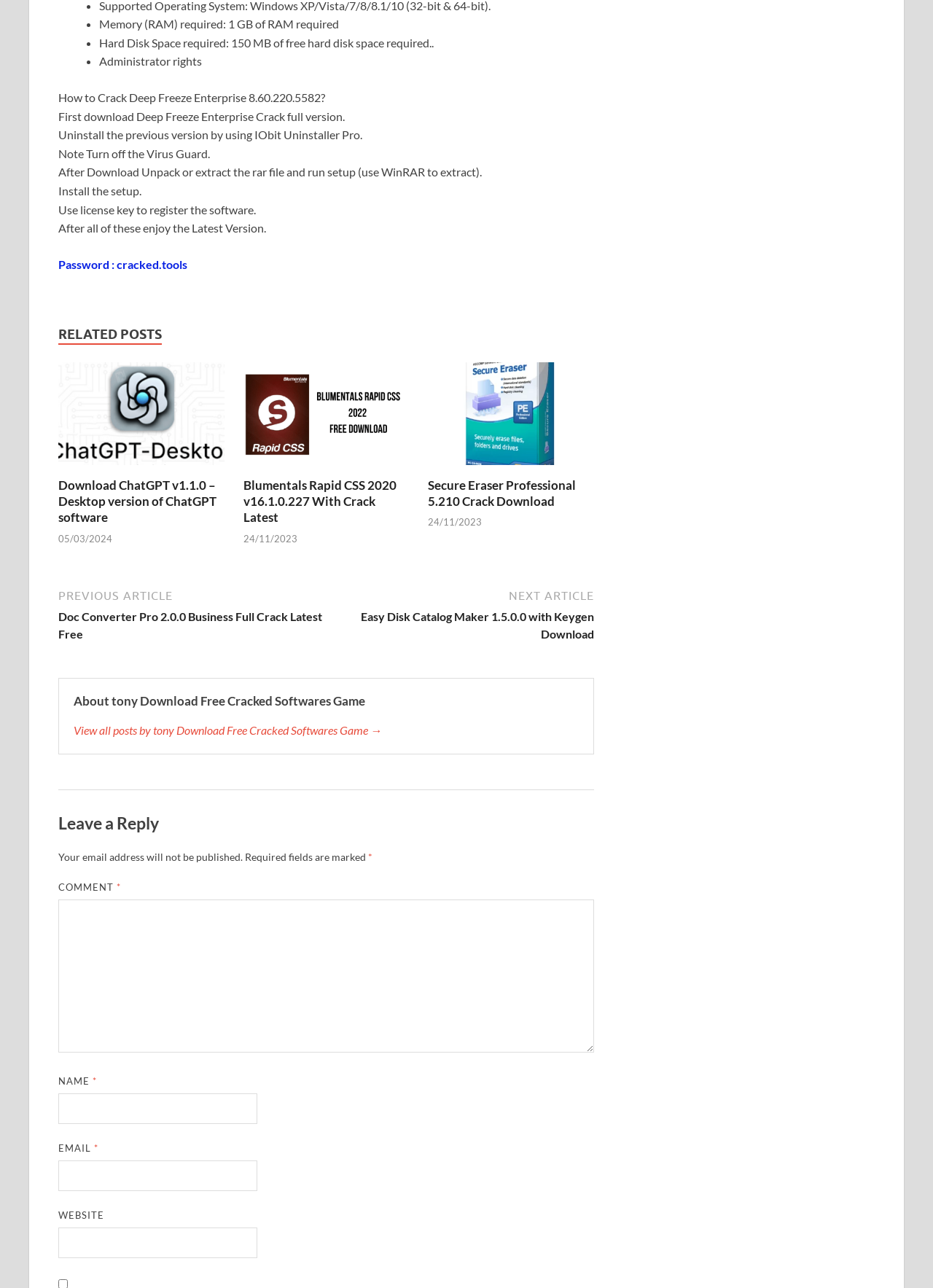Could you find the bounding box coordinates of the clickable area to complete this instruction: "Leave a comment"?

[0.062, 0.699, 0.637, 0.817]